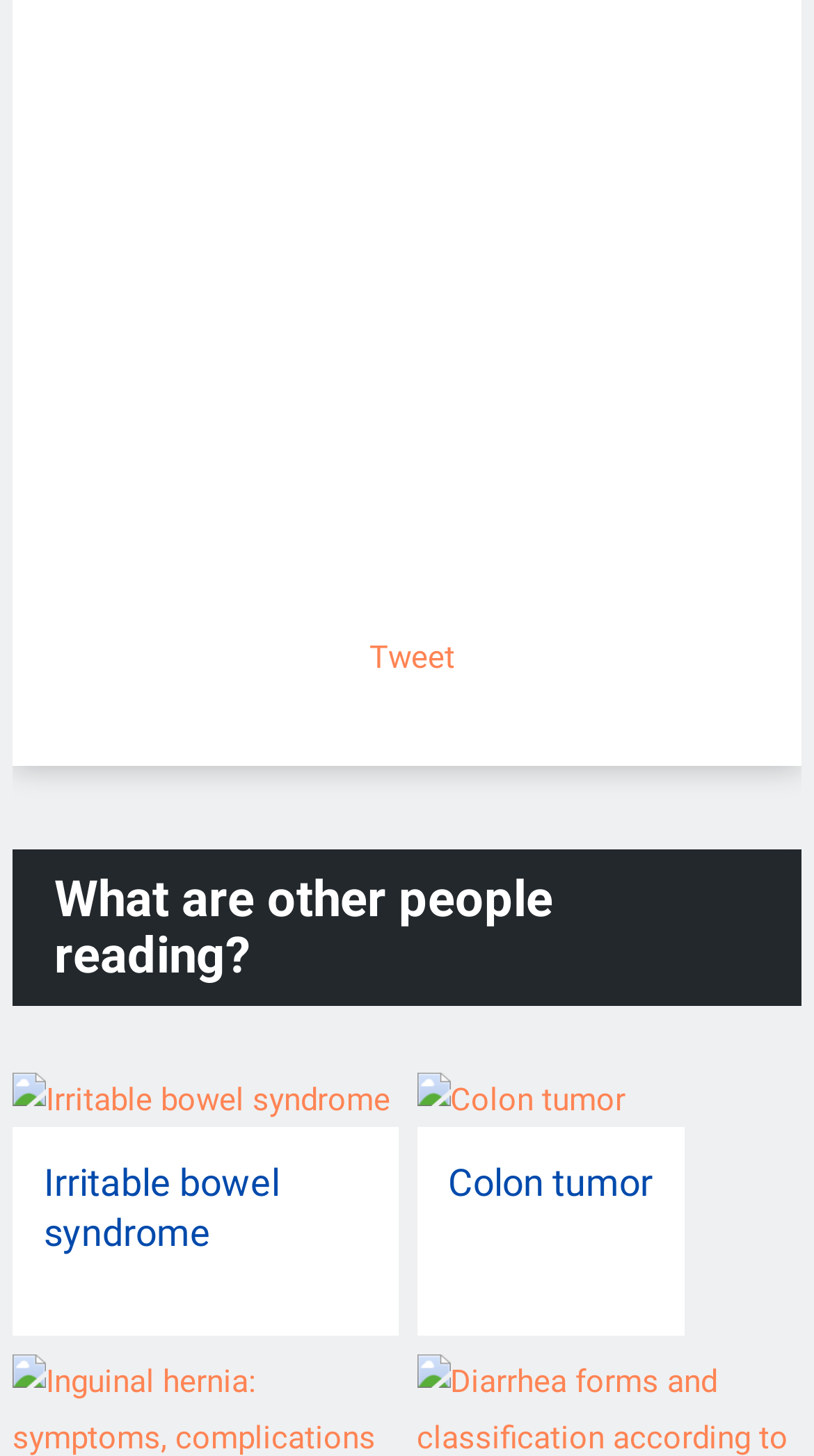Using the element description: "name="submit" value="Publish"", determine the bounding box coordinates. The coordinates should be in the format [left, top, right, bottom], with values between 0 and 1.

[0.092, 0.026, 0.348, 0.084]